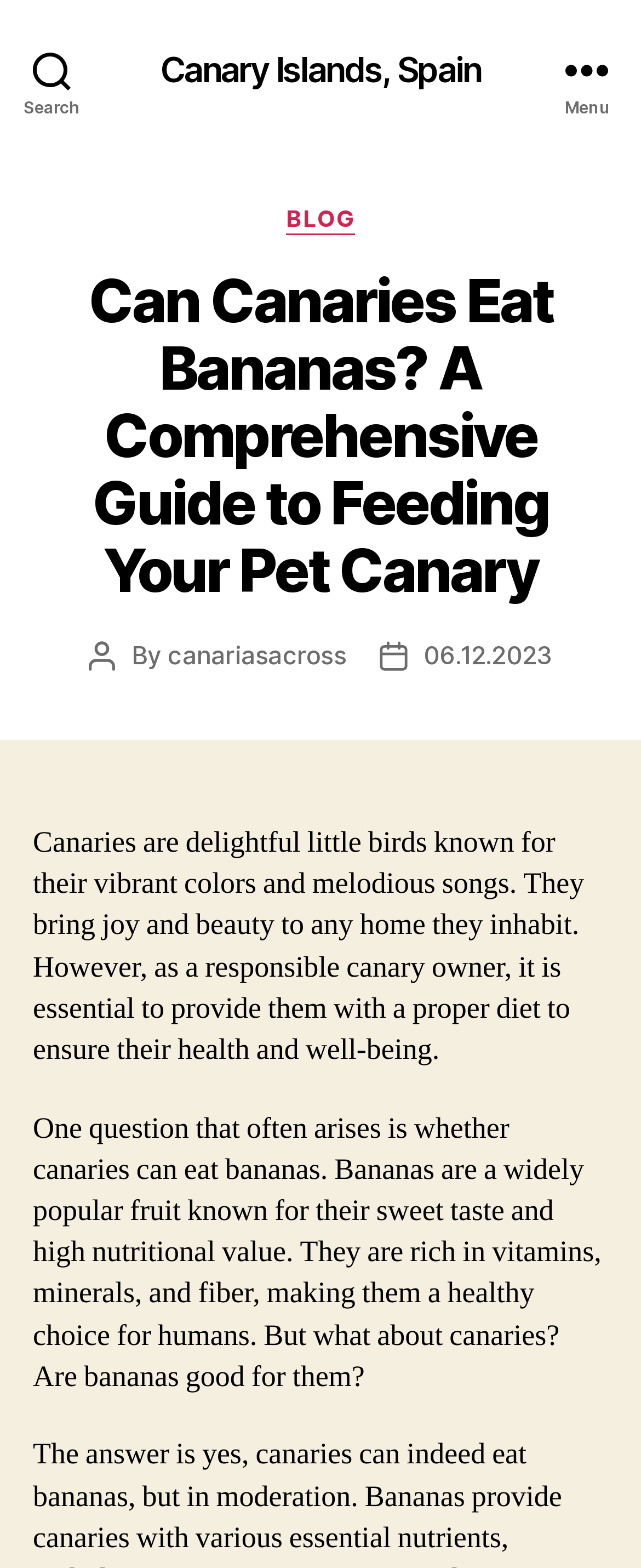Provide the bounding box coordinates of the HTML element this sentence describes: "aria-label="Print"". The bounding box coordinates consist of four float numbers between 0 and 1, i.e., [left, top, right, bottom].

None